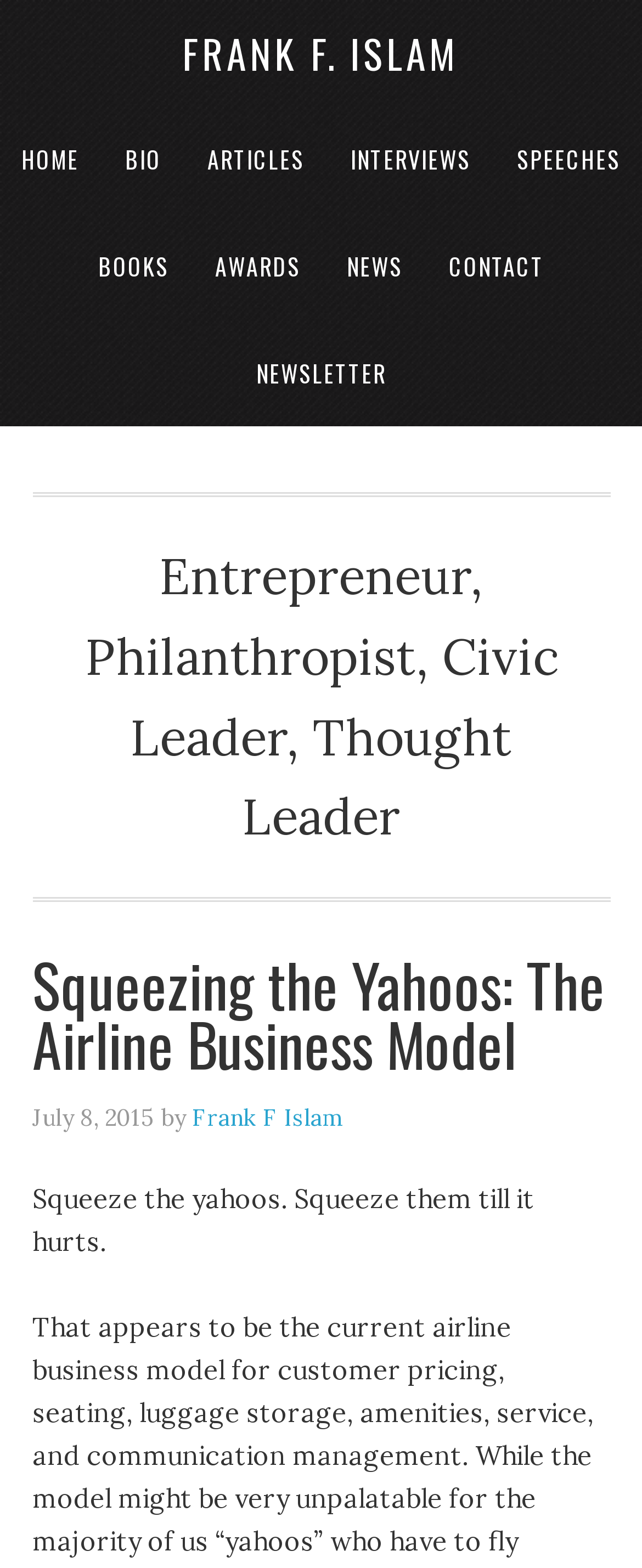Specify the bounding box coordinates for the region that must be clicked to perform the given instruction: "Read comments from Call Me Mary".

None